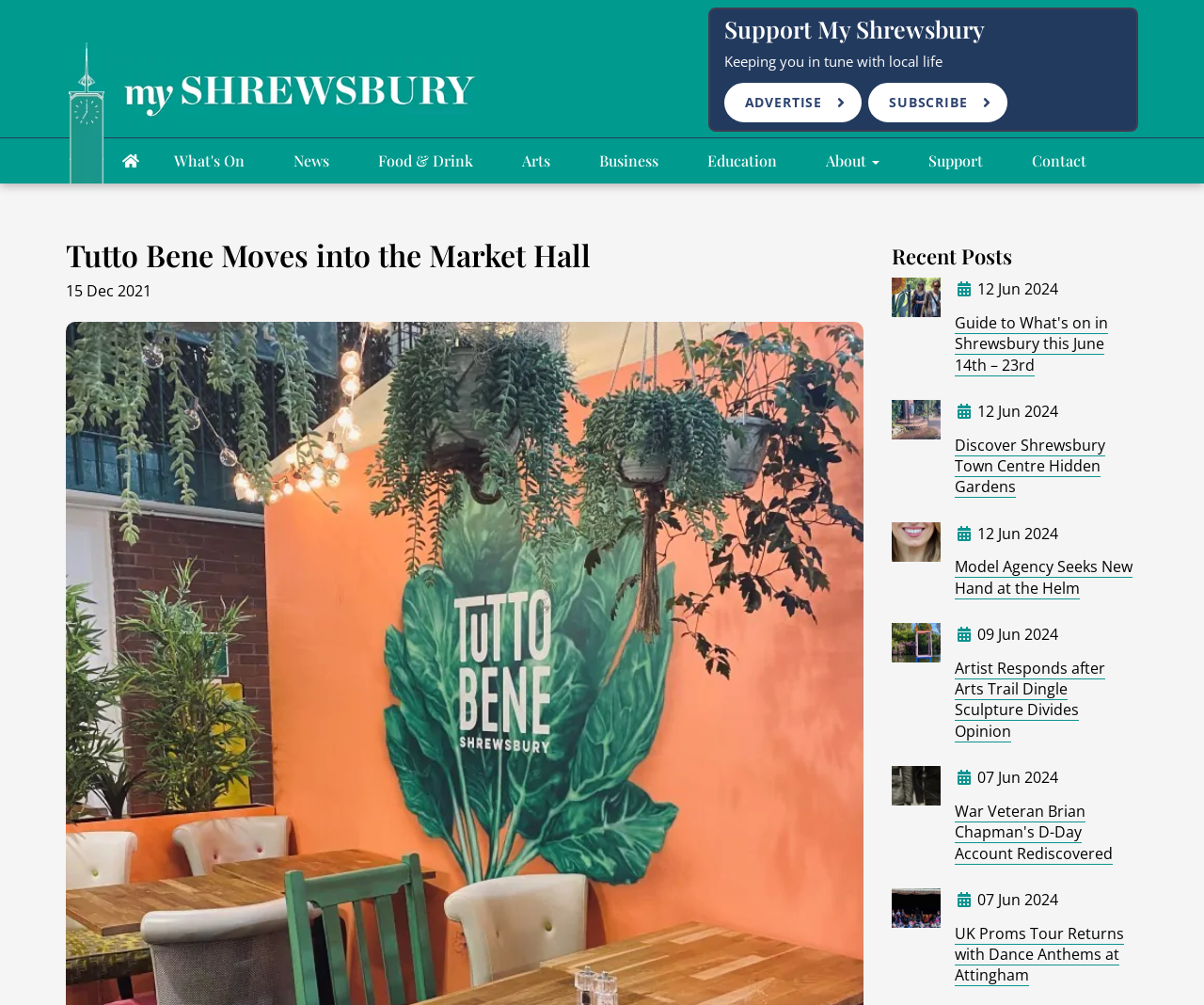Generate a thorough description of the webpage.

This webpage appears to be a news or blog website, with a focus on local life in Shrewsbury. At the top, there is a header section with a logo and several links, including "My Shrewsbury", "ADVERTISE", "SUBSCRIBE", and others. Below this, there is a heading that reads "Support My Shrewsbury" and a brief description of the website's purpose.

The main content of the page is divided into two sections. On the left, there is a list of links to various categories, such as "What's On", "News", "Food & Drink", and others. On the right, there is a section titled "Recent Posts" that displays a series of news articles or blog posts. Each post includes an image, a heading, and a brief summary or excerpt. The posts are arranged in a vertical list, with the most recent post at the top.

There are a total of 7 posts in the "Recent Posts" section, each with a unique image and heading. The posts appear to be a mix of news articles and event listings, covering topics such as local events, business news, and arts and culture. The headings of the posts include "Guide to What's on in Shrewsbury this June 14th – 23rd", "Discover Shrewsbury Town Centre Hidden Gardens", and "Artist Responds after Arts Trail Dingle Sculpture Divides Opinion".

Overall, the webpage has a clean and organized layout, with a clear hierarchy of information and easy-to-read headings and summaries.